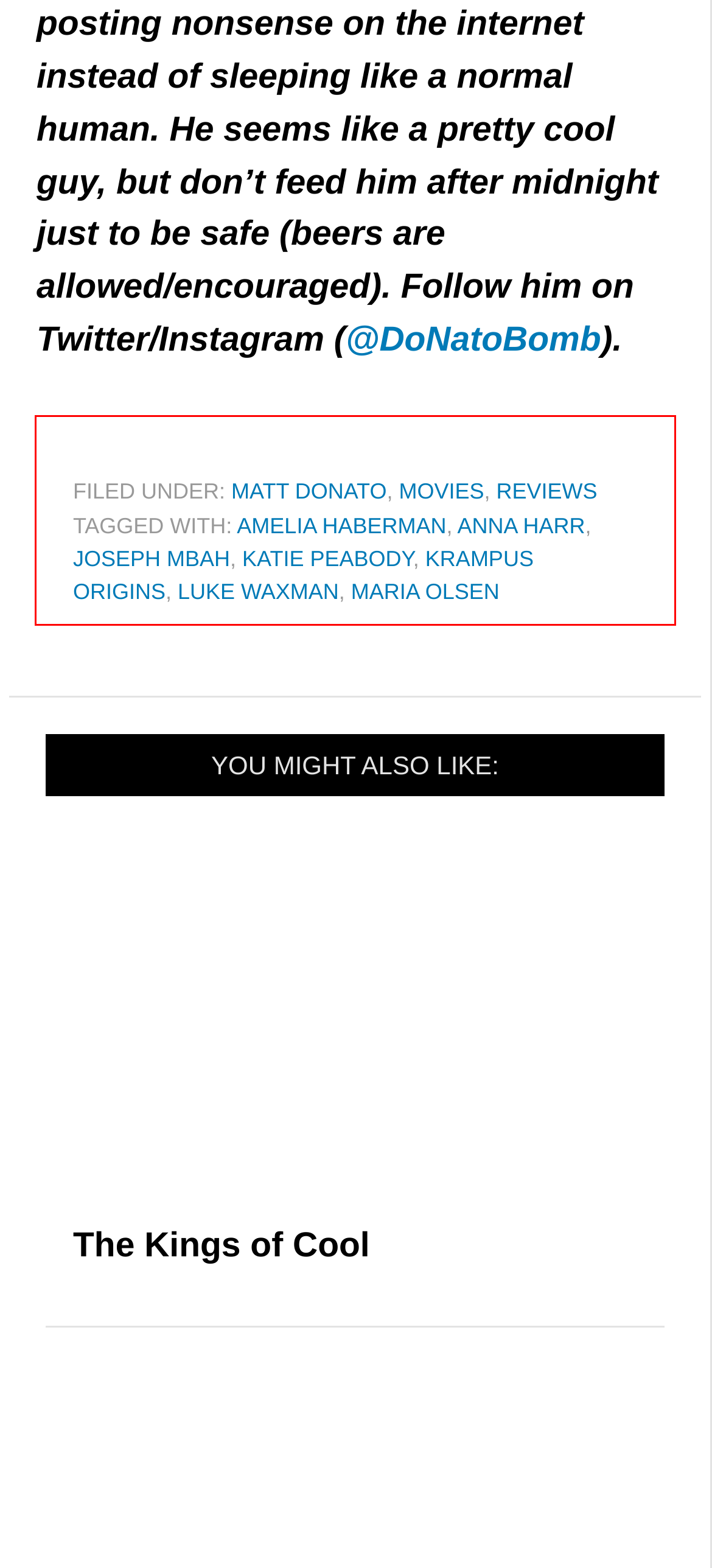By examining the provided screenshot of a webpage, recognize the text within the red bounding box and generate its text content.

FILED UNDER: MATT DONATO, MOVIES, REVIEWS TAGGED WITH: AMELIA HABERMAN, ANNA HARR, JOSEPH MBAH, KATIE PEABODY, KRAMPUS ORIGINS, LUKE WAXMAN, MARIA OLSEN